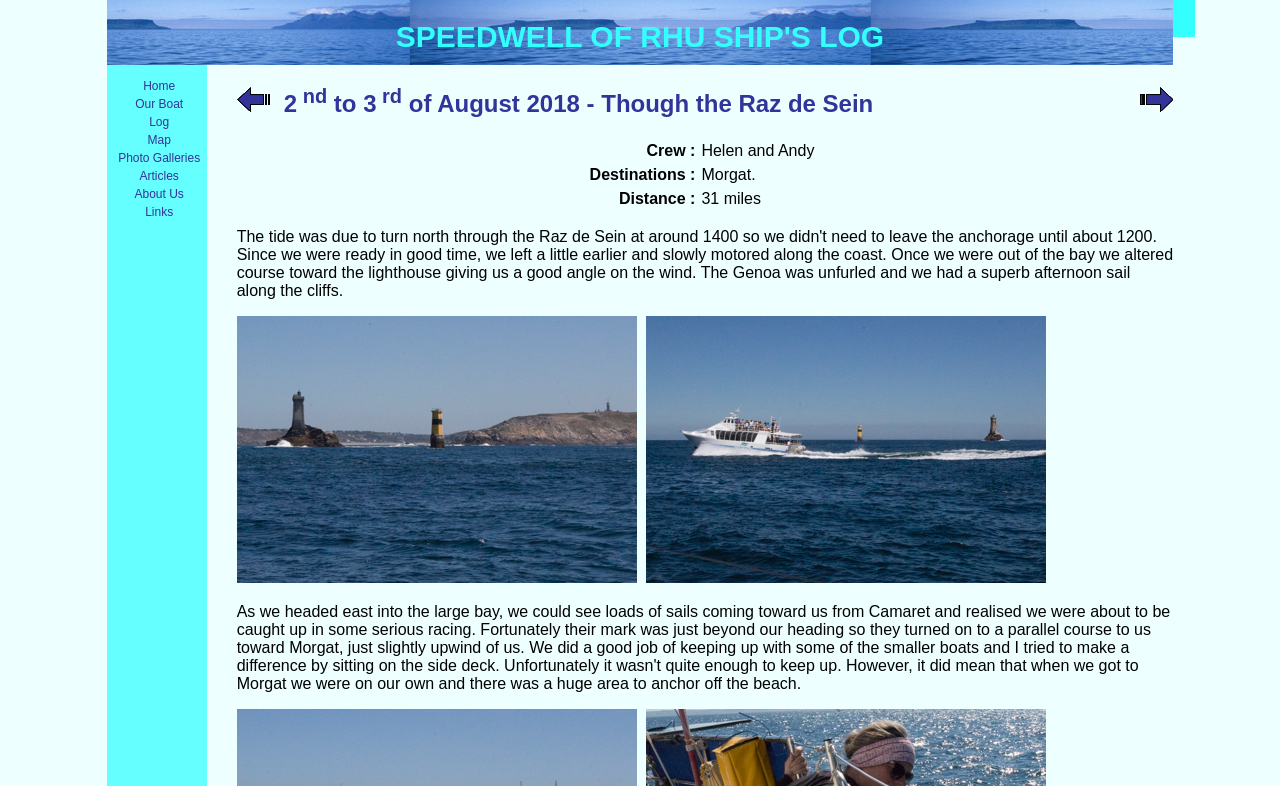Extract the primary headline from the webpage and present its text.

SPEEDWELL OF RHU SHIP'S LOG